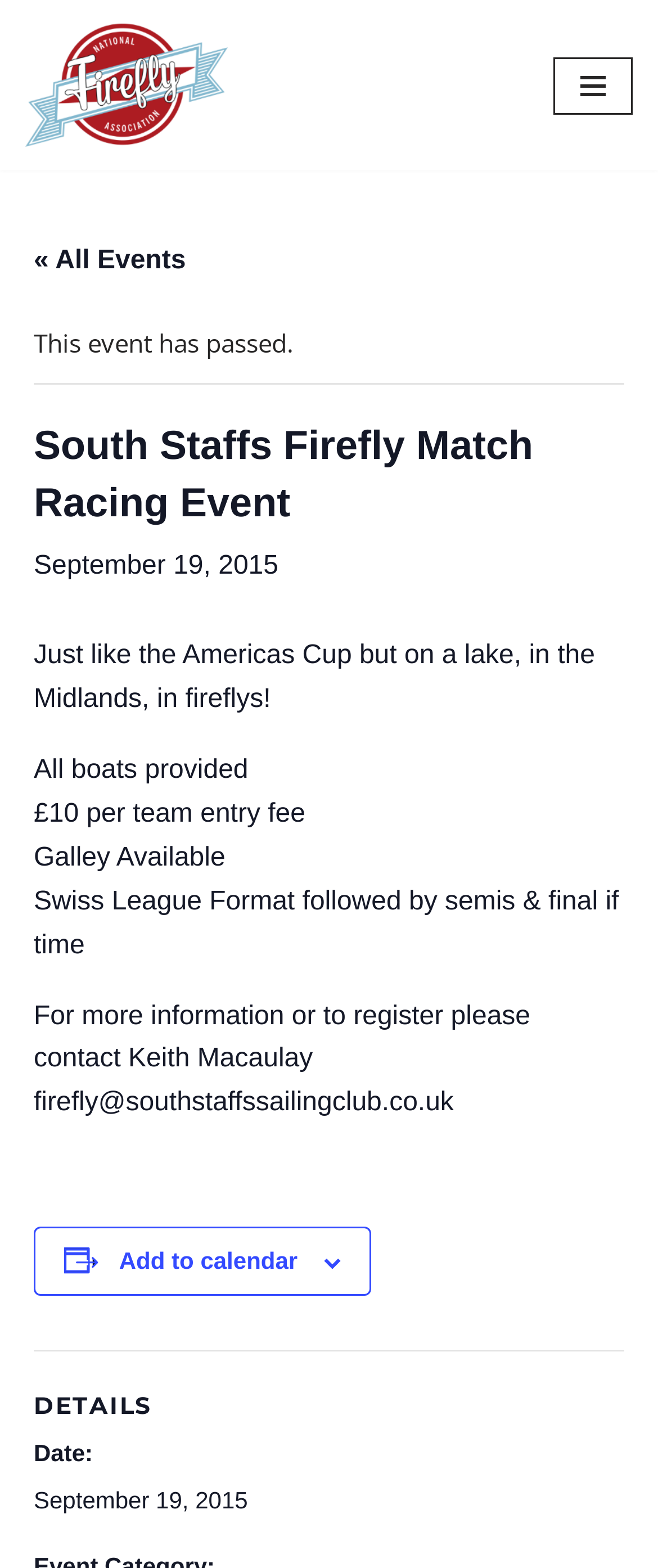Using the information in the image, give a comprehensive answer to the question: 
Who should be contacted for more information?

I found the contact person by reading the StaticText element with the text 'For more information or to register please contact Keith Macaulay' which is located in the middle of the webpage.